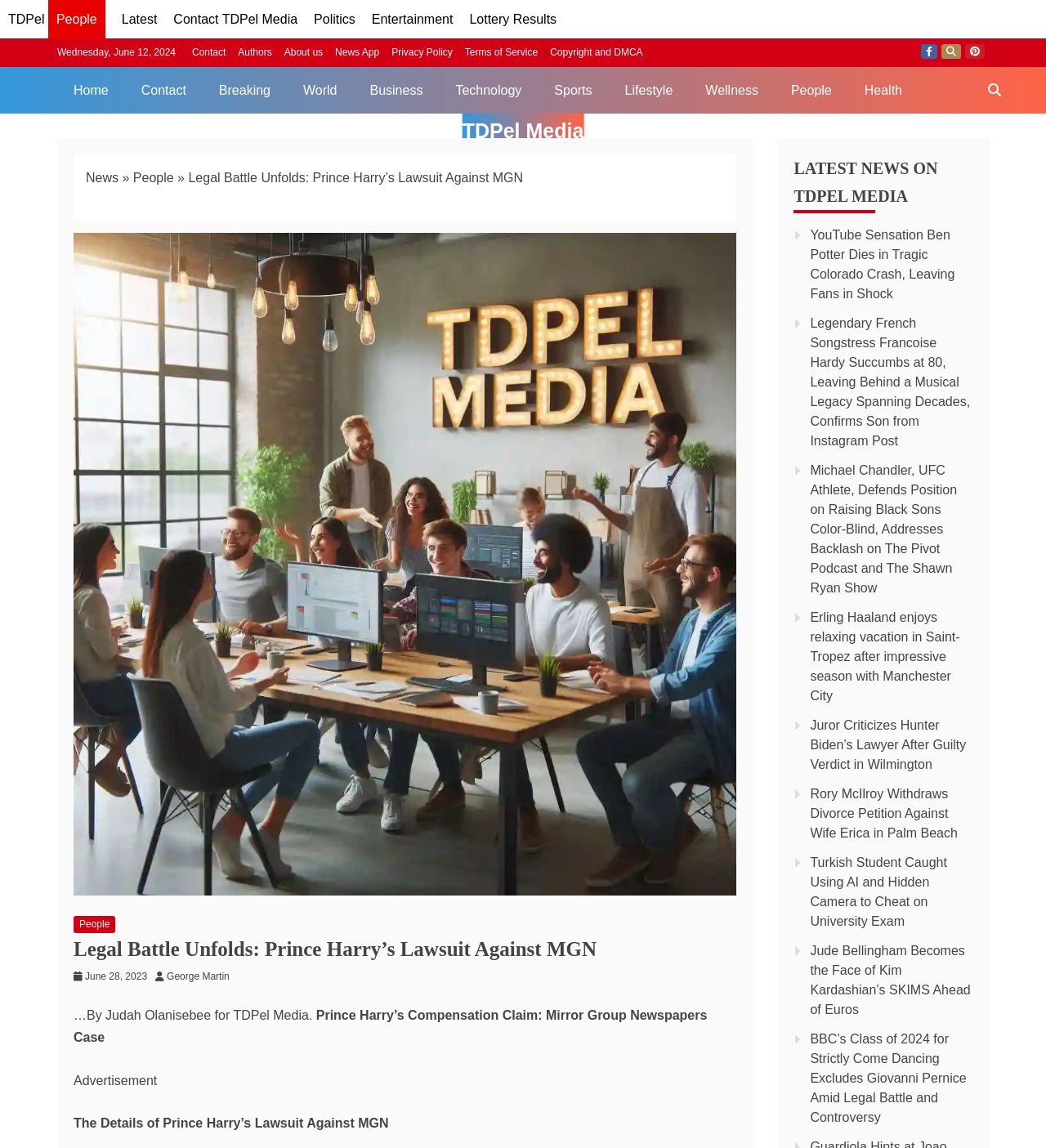Please identify the bounding box coordinates of the clickable area that will allow you to execute the instruction: "Click on 'HOME'".

None